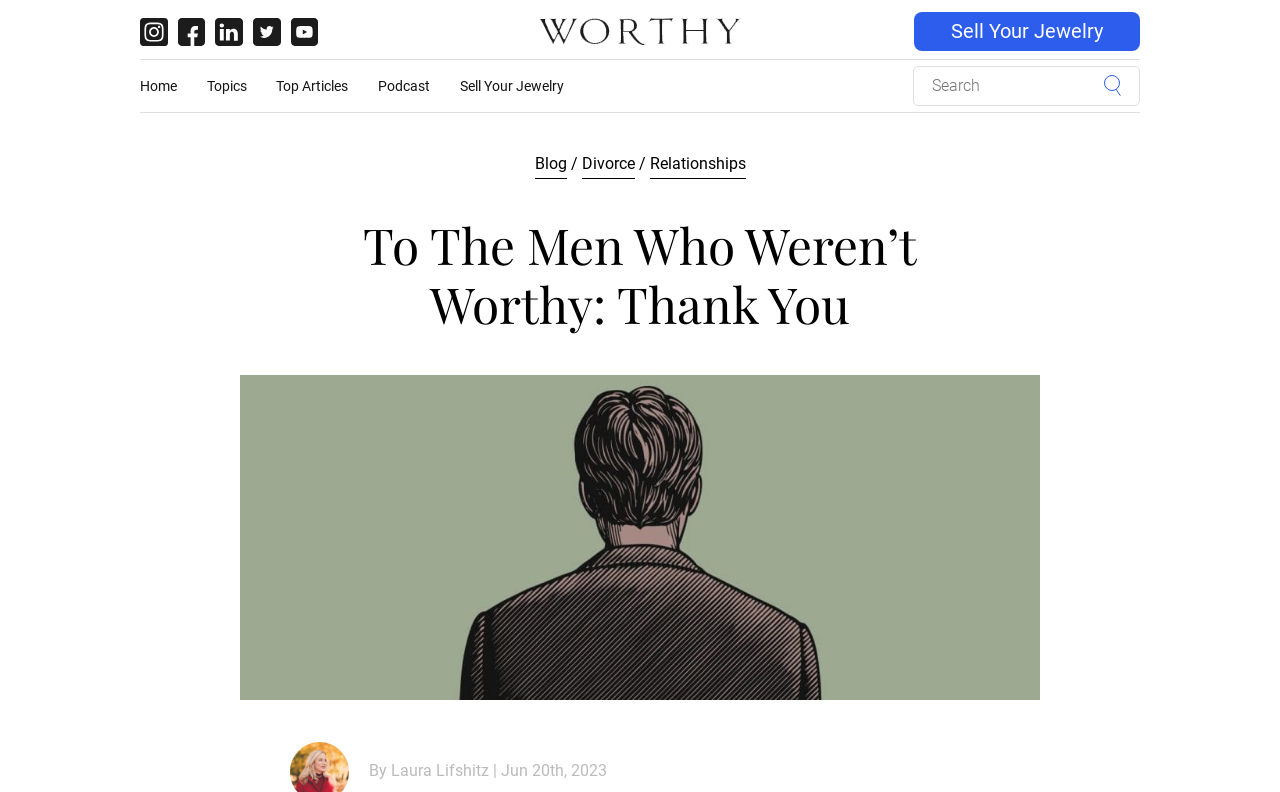Summarize the webpage with a detailed and informative caption.

The webpage appears to be a blog post titled "To the Men Who Weren't Worthy: Thank You" on a website called Worthy. At the top left corner, there are five social media sharing icons for Instagram, Facebook, LinkedIn, Twitter, and YouTube. Next to these icons, there is a Worthy logo, which is also a link. On the right side of the top section, there is a button to "Sell Your Jewelry" and a search bar.

Below the top section, there is a navigation menu with links to "Home", "Topics", "Top Articles", "Podcast", and "Sell Your Jewelry". Further down, there is another navigation menu with links to "Blog", "Divorce", and "Relationships".

The main content of the webpage is the blog post, which has a heading "To The Men Who Weren’t Worthy: Thank You" and an image of a man standing in a suit jacket. The author of the post is Laura Lifshitz, and the post was published on June 20th, 2023. The meta description suggests that the post is about the lessons learned from past relationships.